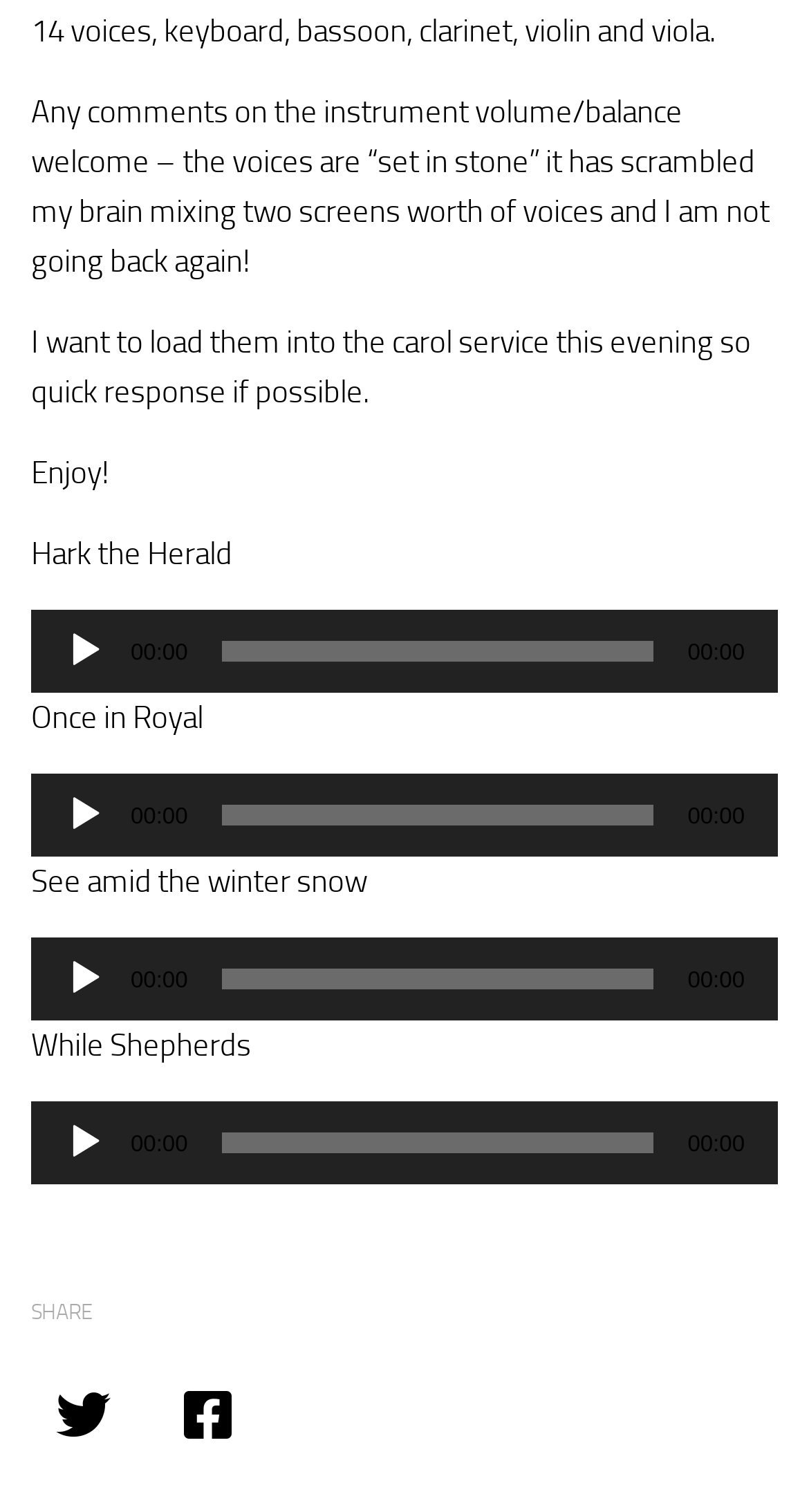Return the bounding box coordinates of the UI element that corresponds to this description: "aria-label="Play" title="Play"". The coordinates must be given as four float numbers in the range of 0 and 1, [left, top, right, bottom].

[0.079, 0.525, 0.131, 0.553]